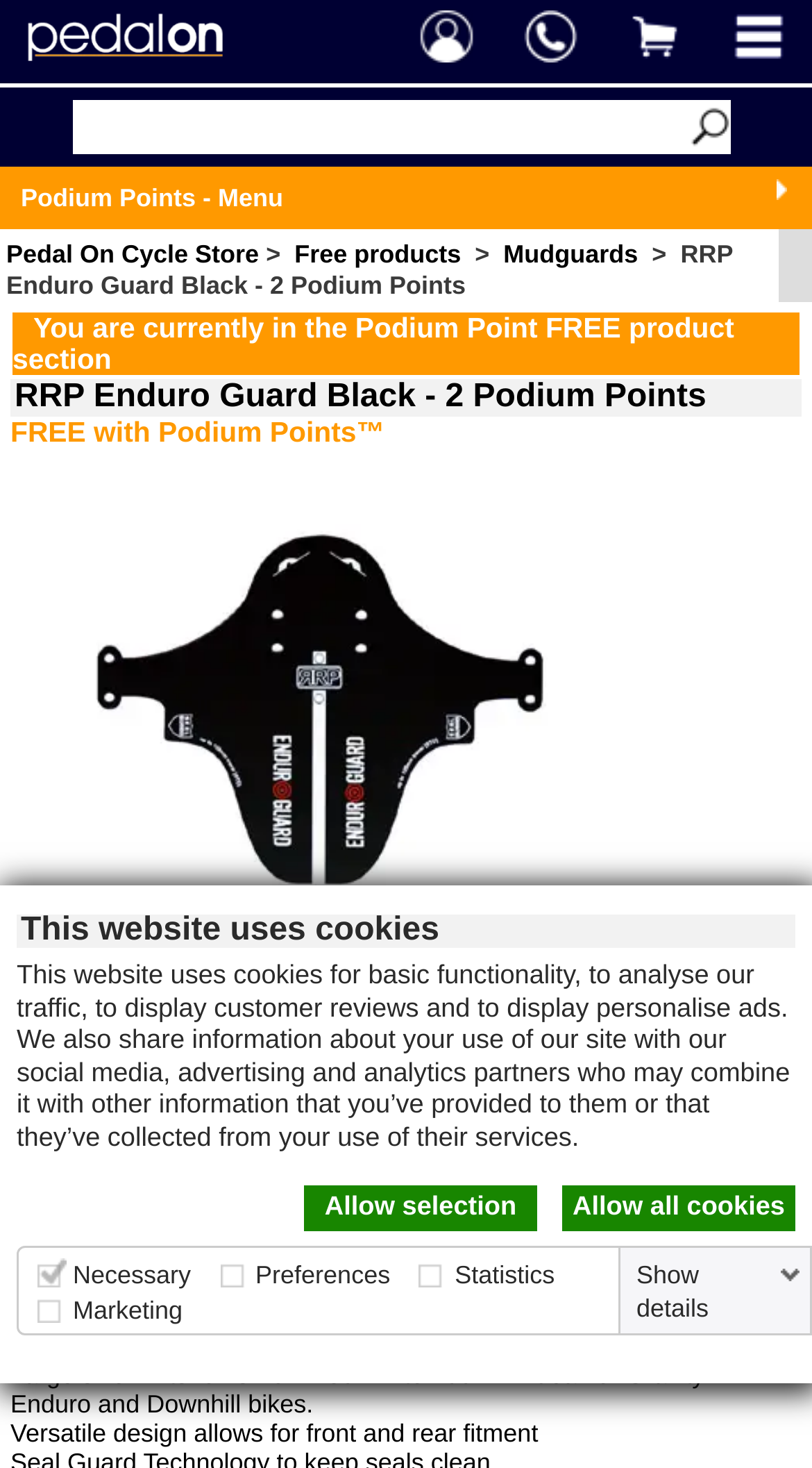Generate a thorough description of the webpage.

The webpage is a product page for the RRP Enduro Guard Black, which is a free product available with Podium Points. At the top of the page, there is a dialog box with a heading "This website uses cookies" and a description of how the website uses cookies. Below the dialog box, there are four checkboxes for selecting cookie preferences: Necessary, Preferences, Statistics, and Marketing.

On the top left of the page, there is a logo for Pedal On Cycle Store, along with links to the main menu, mobile show cart, phone, and login. Next to the logo, there is a search bar.

Below the search bar, there is a navigation menu with links to Podium Points, Free products, Mudguards, and the current page, RRP Enduro Guard Black - 2 Podium Points.

The main content of the page is divided into two sections. The first section has a heading "RRP Enduro Guard Black - 2 Podium Points" and a description of the product, including its features and ideal uses. There is also an image of the product.

The second section has a heading "Details" and provides more information about the product, including its standard and large sizes, and its versatile design.

Throughout the page, there are various links and buttons, including a "Show details" button and links to related products or categories.